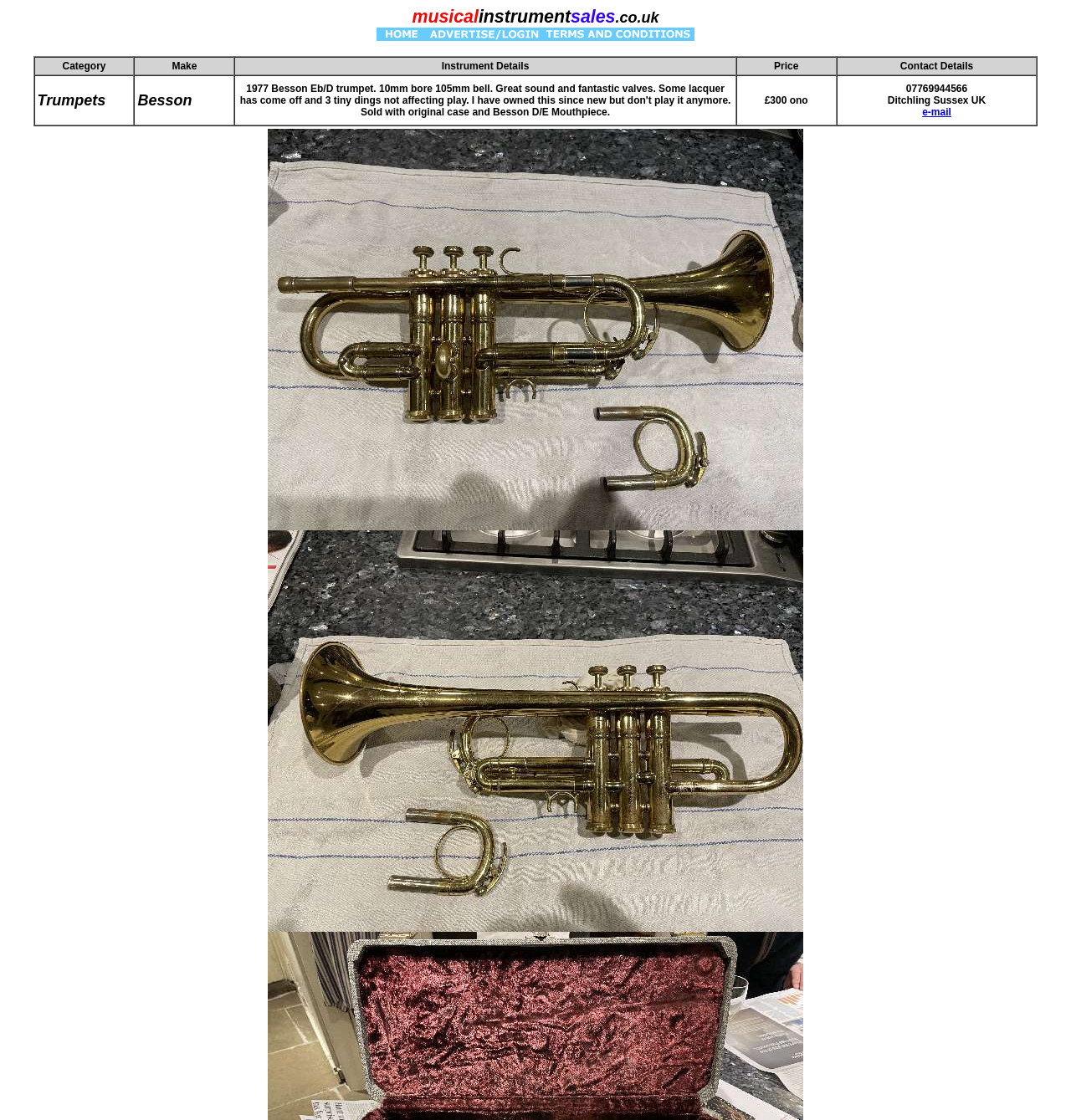Elaborate on the information and visuals displayed on the webpage.

This webpage appears to be a musical instrument sales platform, showcasing various instruments for sale. At the top, there is a header section with the website's name, "musicalinstrumentsales.co.uk". 

Below the header, there are three images, each linked to a specific page, arranged horizontally across the page. These images are likely advertisements for musical instruments.

Further down, there is a table with five columns: Category, Make, Instrument Details, Price, and Contact Details. The table has multiple rows, each representing a different musical instrument for sale. The first row displays the column headers, while subsequent rows provide information about each instrument. 

The first instrument listed is a trumpet, specifically a 1977 Besson Eb/D trumpet, with details about its features, condition, and price (£300 ono). The seller's contact information, including a phone number and email address, is also provided. The email address is a clickable link.